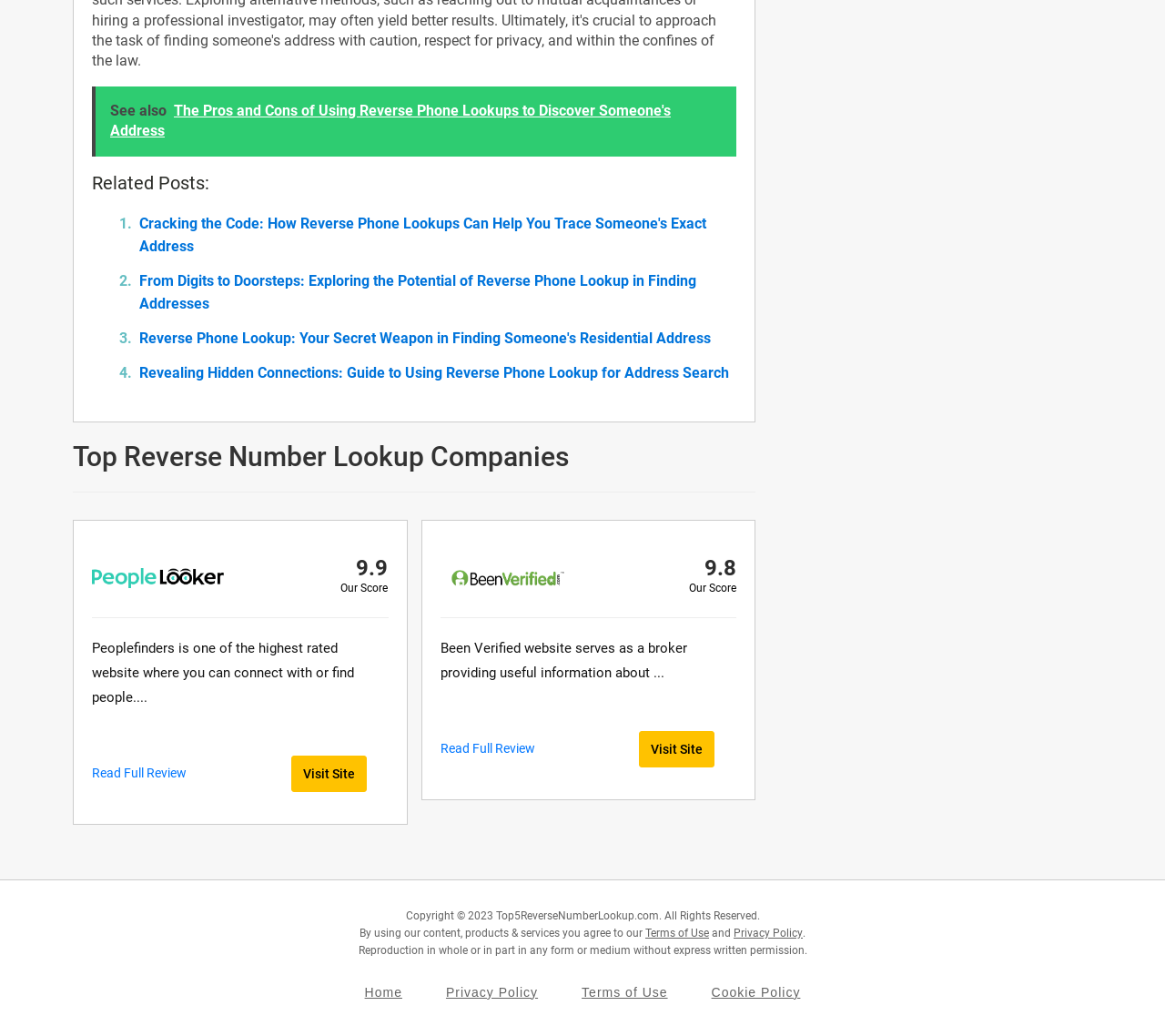Analyze the image and answer the question with as much detail as possible: 
What are the terms and conditions links at the bottom of the webpage?

The webpage has links to 'Terms of Use' and 'Privacy Policy' at the bottom, which are the terms and conditions links.